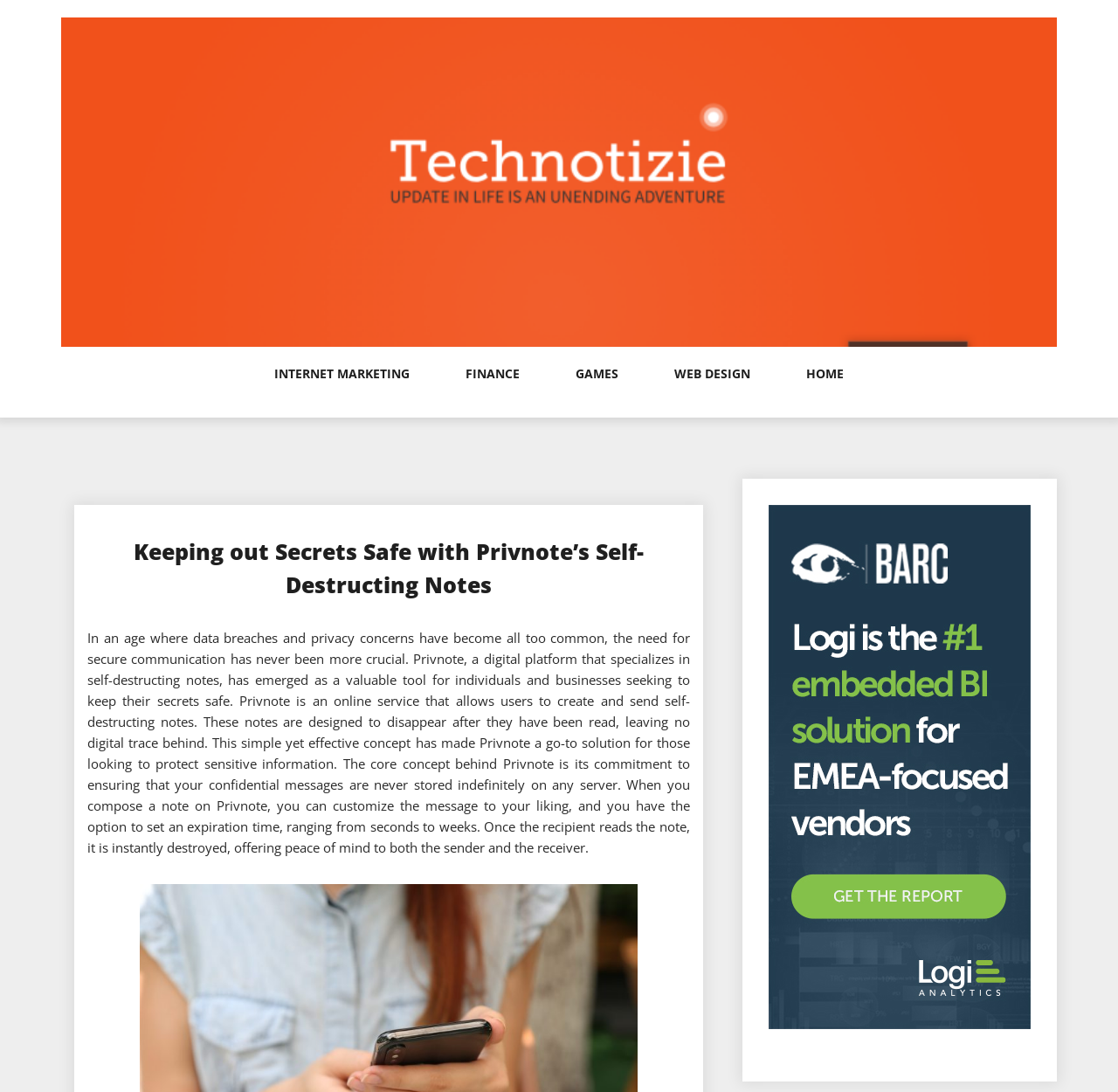Using the information in the image, give a detailed answer to the following question: What is the name of the website?

The name of the website can be found in the top-left corner of the webpage, where it is written as 'Techno Tizie' in a logo format, and also as a link with the same text.